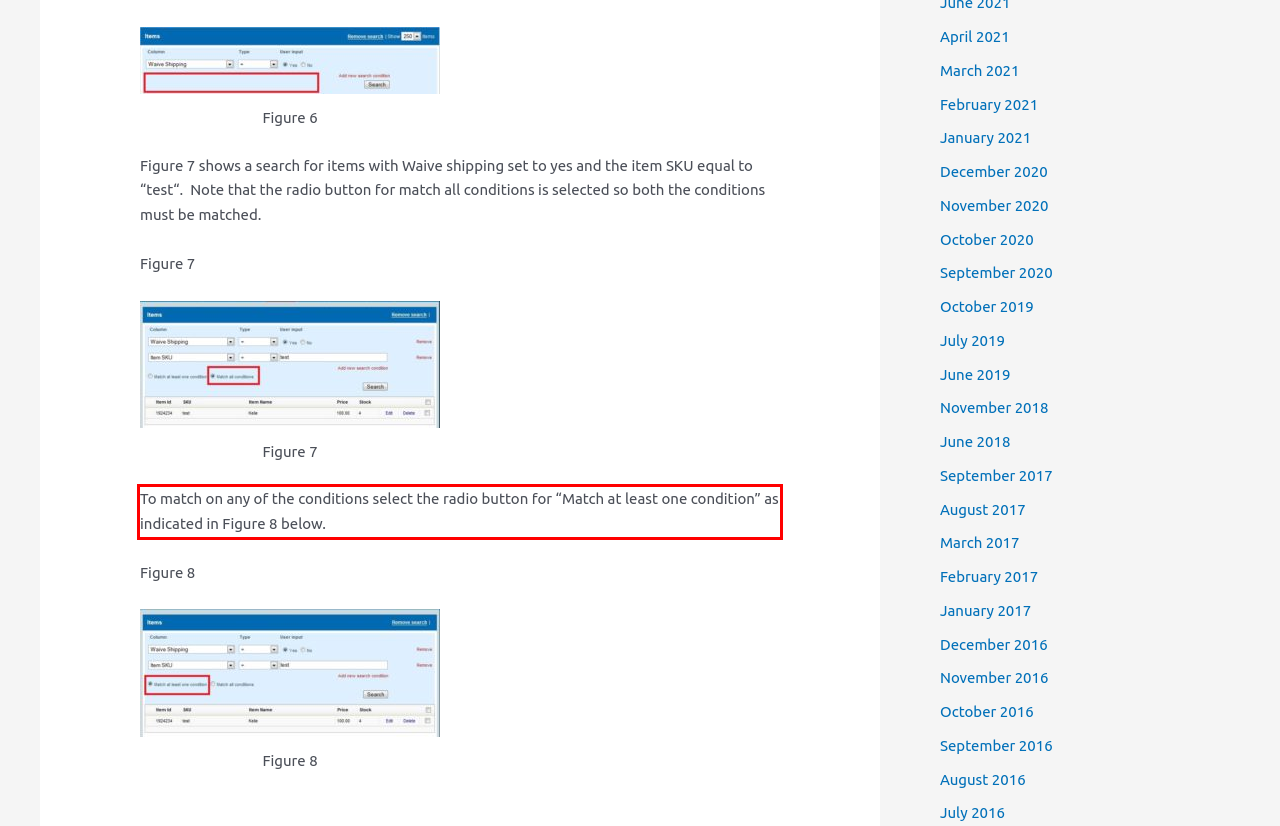Please identify and extract the text content from the UI element encased in a red bounding box on the provided webpage screenshot.

To match on any of the conditions select the radio button for “Match at least one condition” as indicated in Figure 8 below.